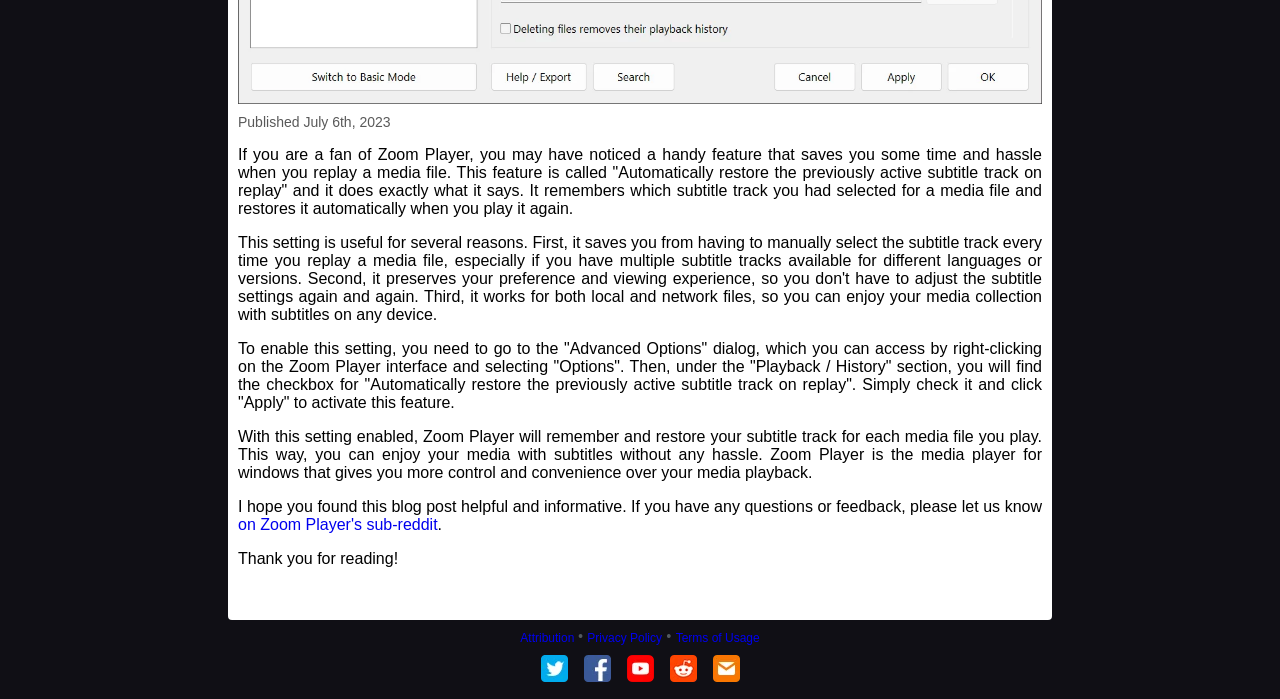Bounding box coordinates are specified in the format (top-left x, top-left y, bottom-right x, bottom-right y). All values are floating point numbers bounded between 0 and 1. Please provide the bounding box coordinate of the region this sentence describes: on Zoom Player's sub-reddit

[0.186, 0.738, 0.342, 0.763]